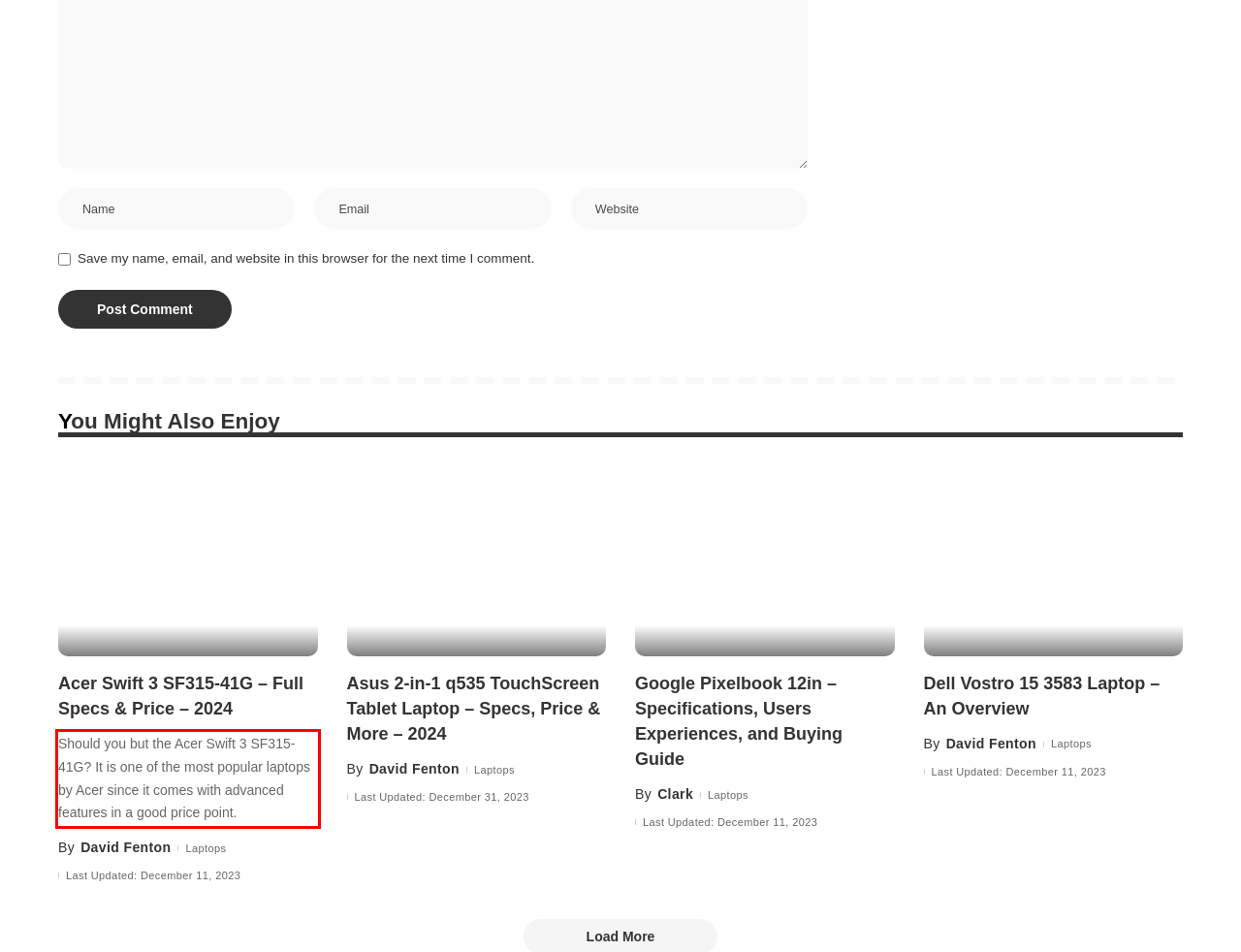Please look at the screenshot provided and find the red bounding box. Extract the text content contained within this bounding box.

Should you but the Acer Swift 3 SF315-41G? It is one of the most popular laptops by Acer since it comes with advanced features in a good price point.